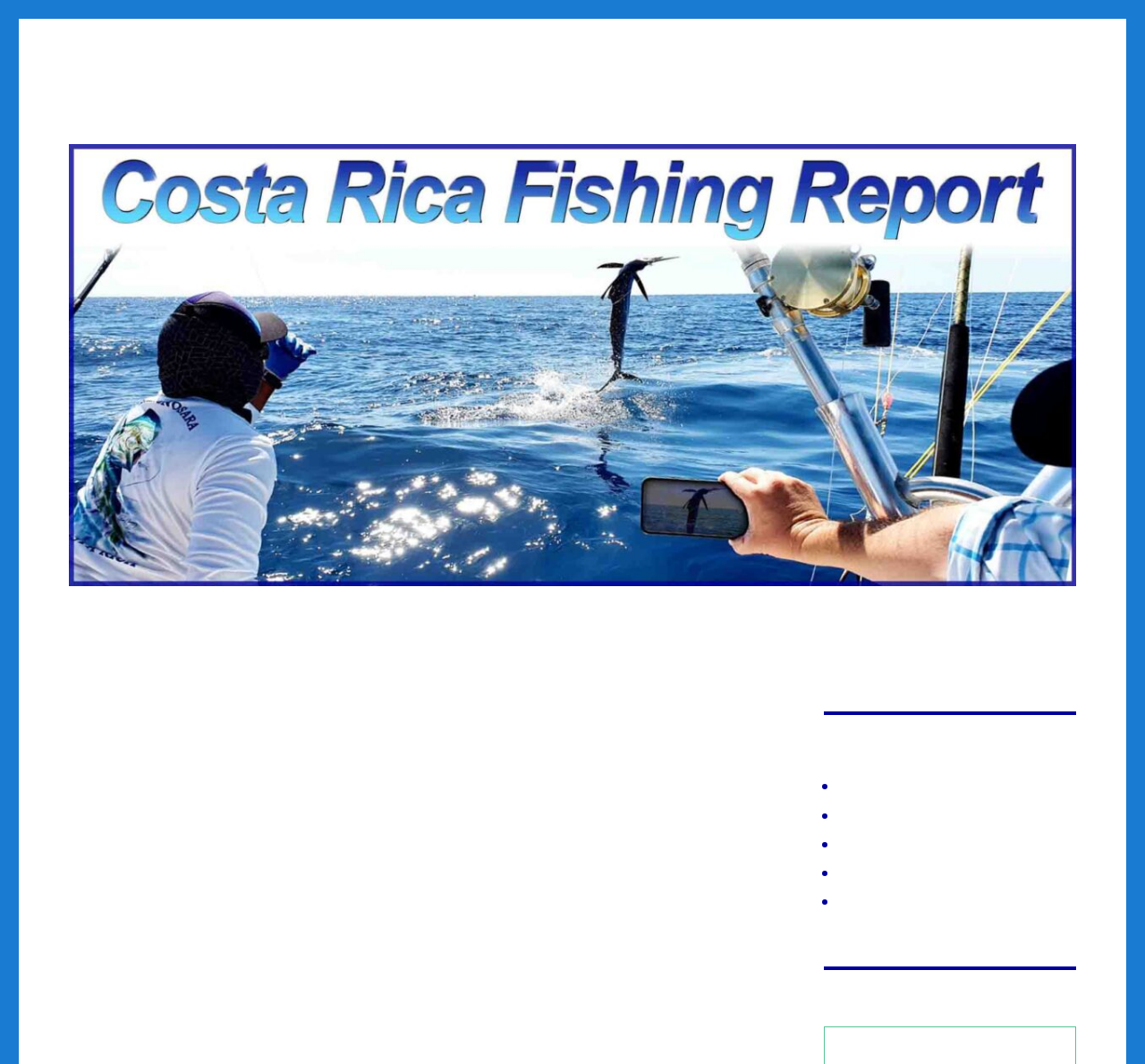Pinpoint the bounding box coordinates of the area that must be clicked to complete this instruction: "View the fishing report from February 7, 2010".

[0.06, 0.75, 0.126, 0.762]